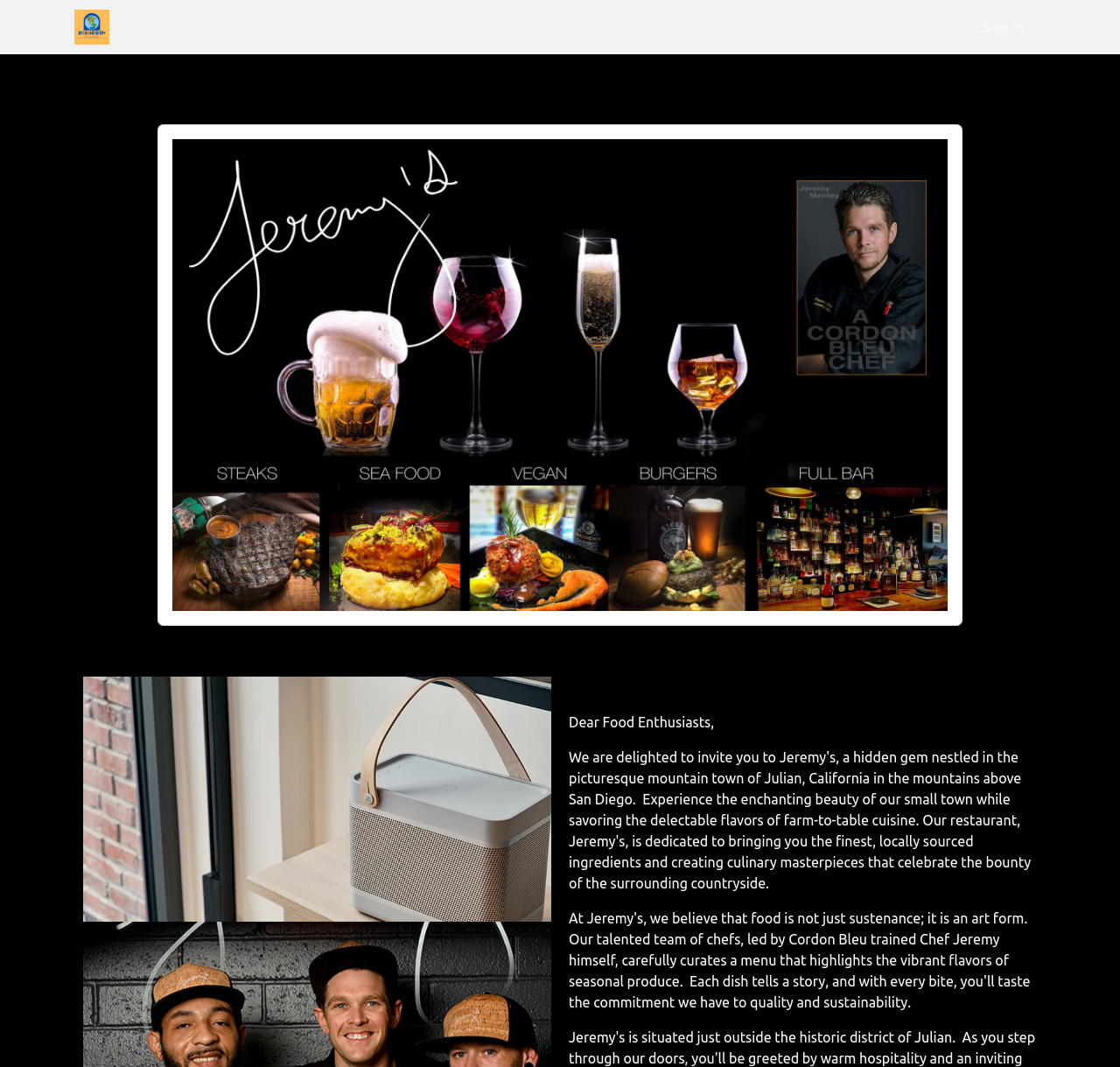Given the description parent_node: Sign in, predict the bounding box coordinates of the UI element. Ensure the coordinates are in the format (top-left x, top-left y, bottom-right x, bottom-right y) and all values are between 0 and 1.

[0.066, 0.009, 0.098, 0.042]